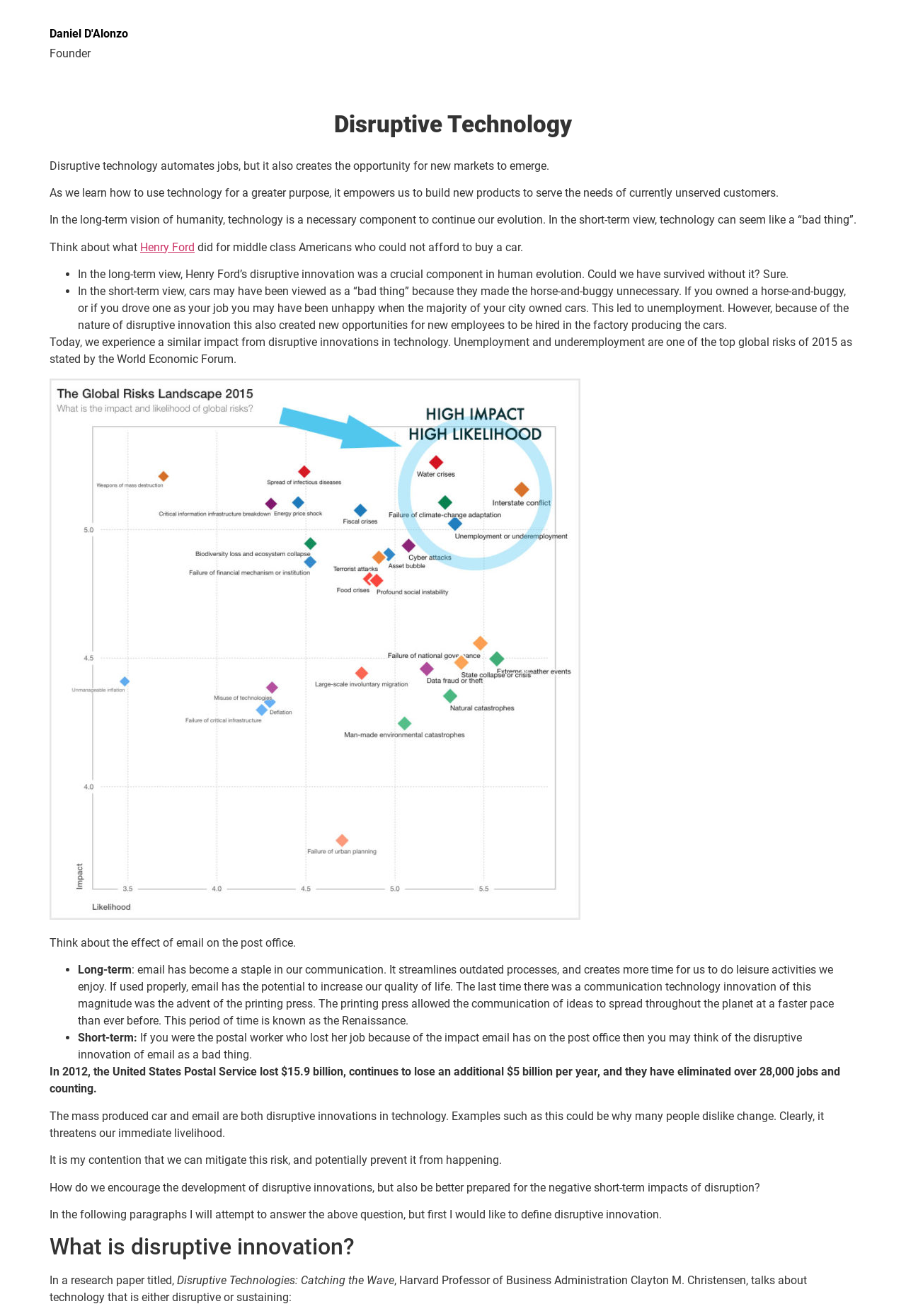Answer the following query with a single word or phrase:
What is the name of the professor mentioned in the webpage?

Clayton M. Christensen